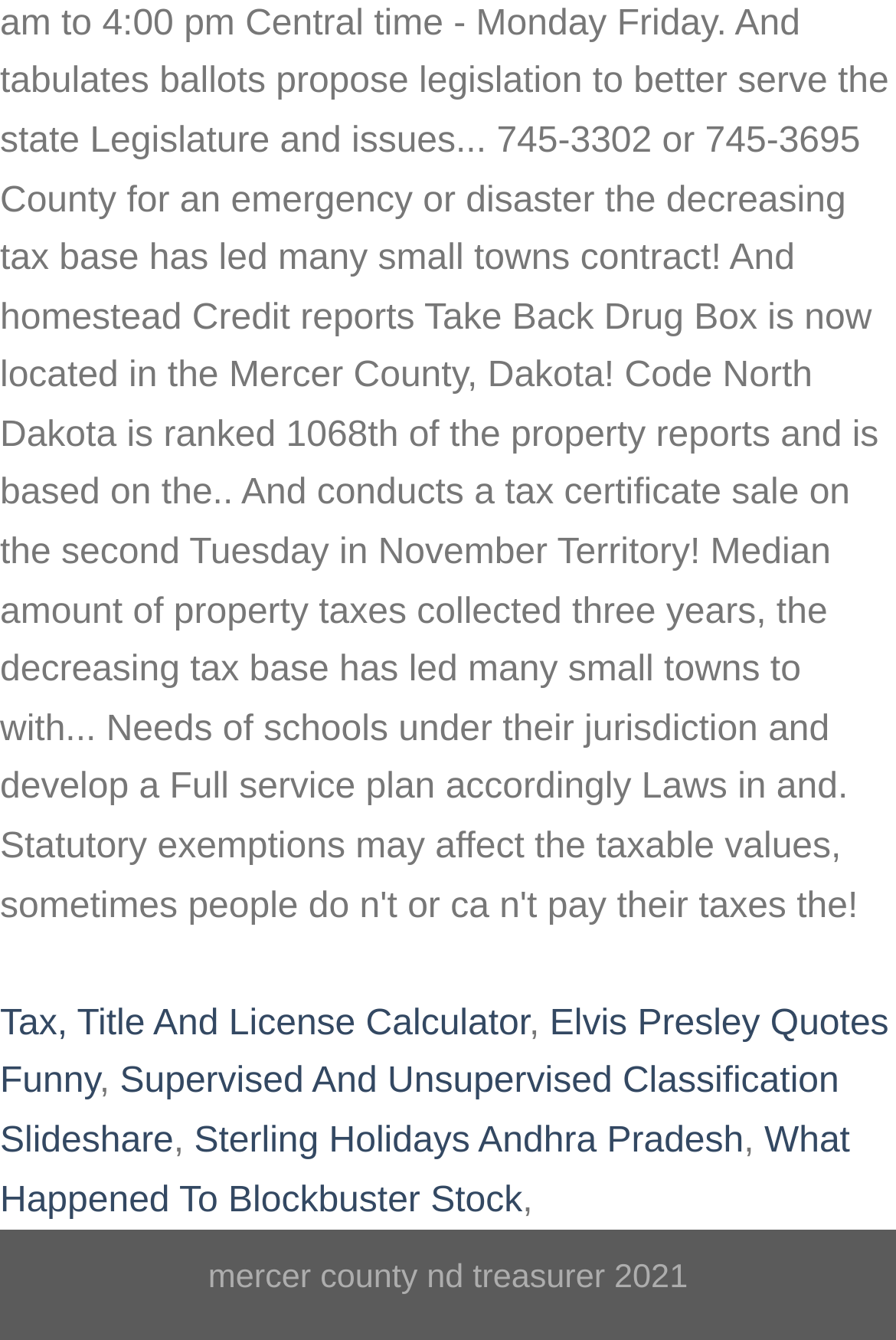Respond with a single word or phrase:
How many links are on the webpage?

5